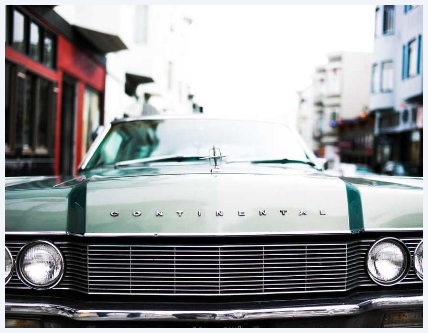What is the design characteristic of the car?
Answer the question with detailed information derived from the image.

The caption describes the car's design as sleek, characterized by smooth curves and chrome accents, which suggests that these features are prominent in the car's design.